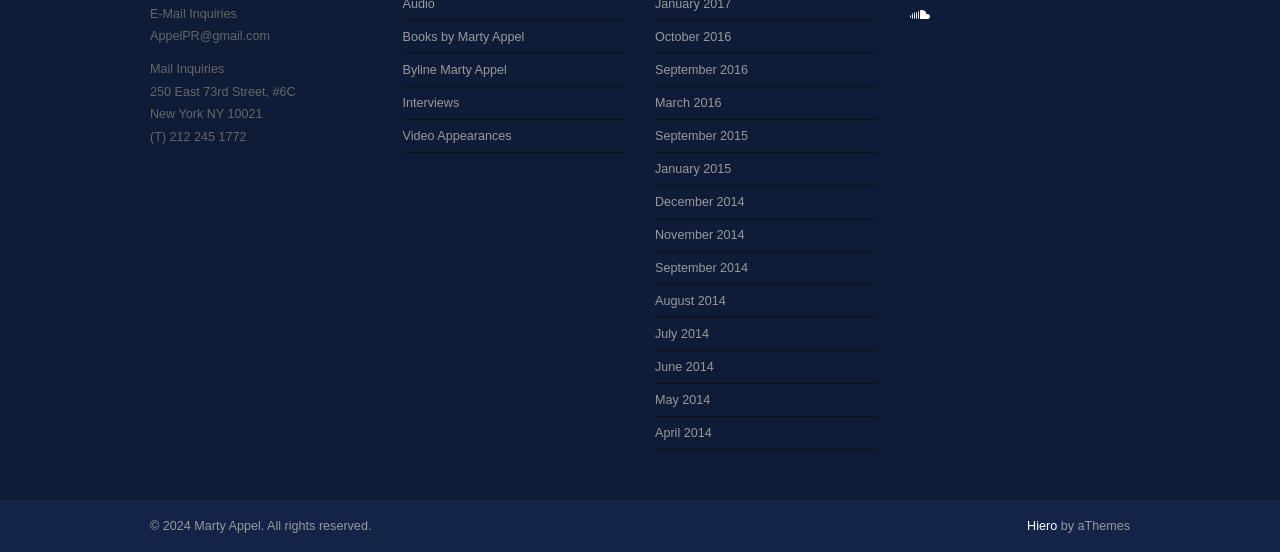What is the copyright information at the bottom of the webpage?
Answer the question with a thorough and detailed explanation.

The copyright information at the bottom of the webpage can be found in the footer section. It states '© 2024 Marty Appel. All rights reserved'.